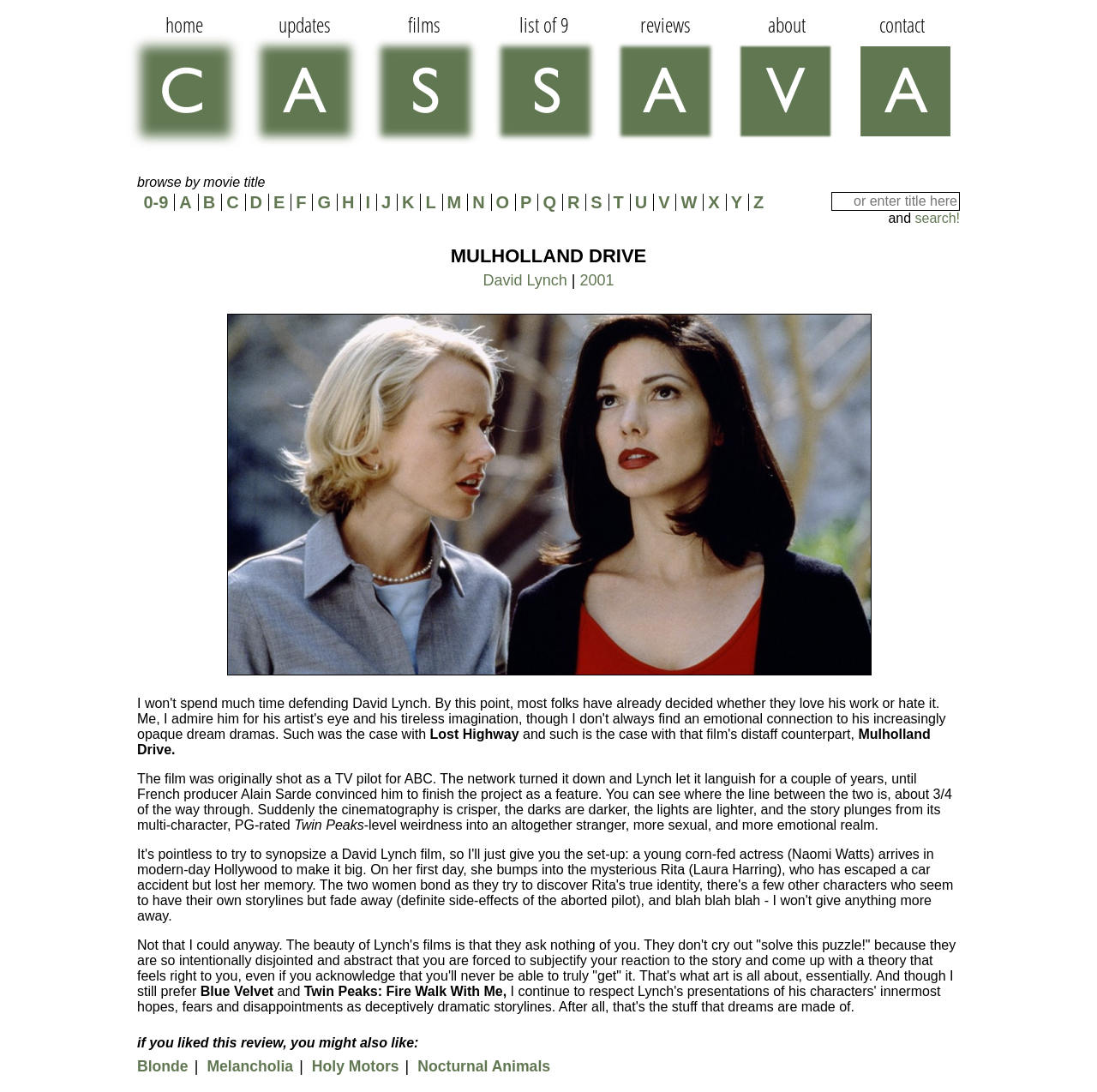Identify the bounding box coordinates of the section to be clicked to complete the task described by the following instruction: "search for a movie title". The coordinates should be four float numbers between 0 and 1, formatted as [left, top, right, bottom].

[0.758, 0.176, 0.875, 0.193]